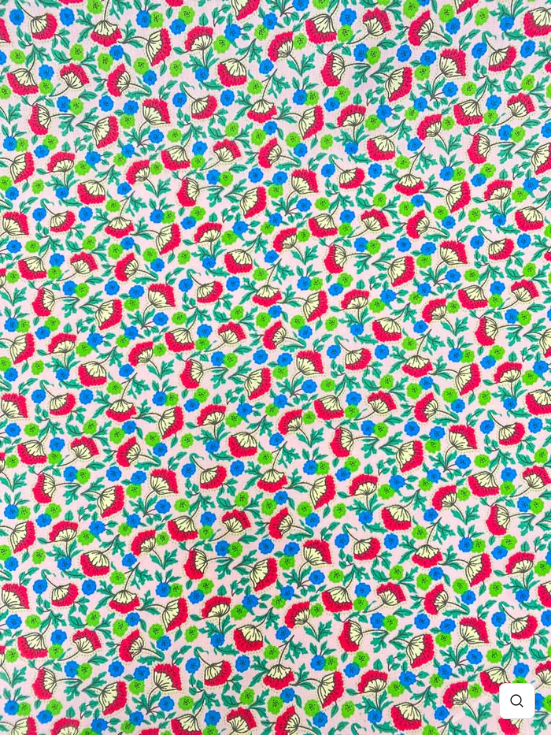Construct a detailed narrative about the image.

The image showcases a vibrant and lively floral print fabric, specifically identified as "Bright Floral Print Cotton Poplin - End of Roll." The fabric features a playful arrangement of flowers in bright red, blue, and green hues against a soft white background, creating a cheerful and eye-catching design. This high-quality 100% cotton poplin material is perfect for various crafting and dressmaking projects, and it is currently available on sale for £6.00. However, it's marked as "SOLD OUT," indicating its popularity among customers. A note states that pickup is currently unavailable at the Harborough location. This fabric would add a fun twist to any sewing project, embodying a fresh, spring-like aesthetic.